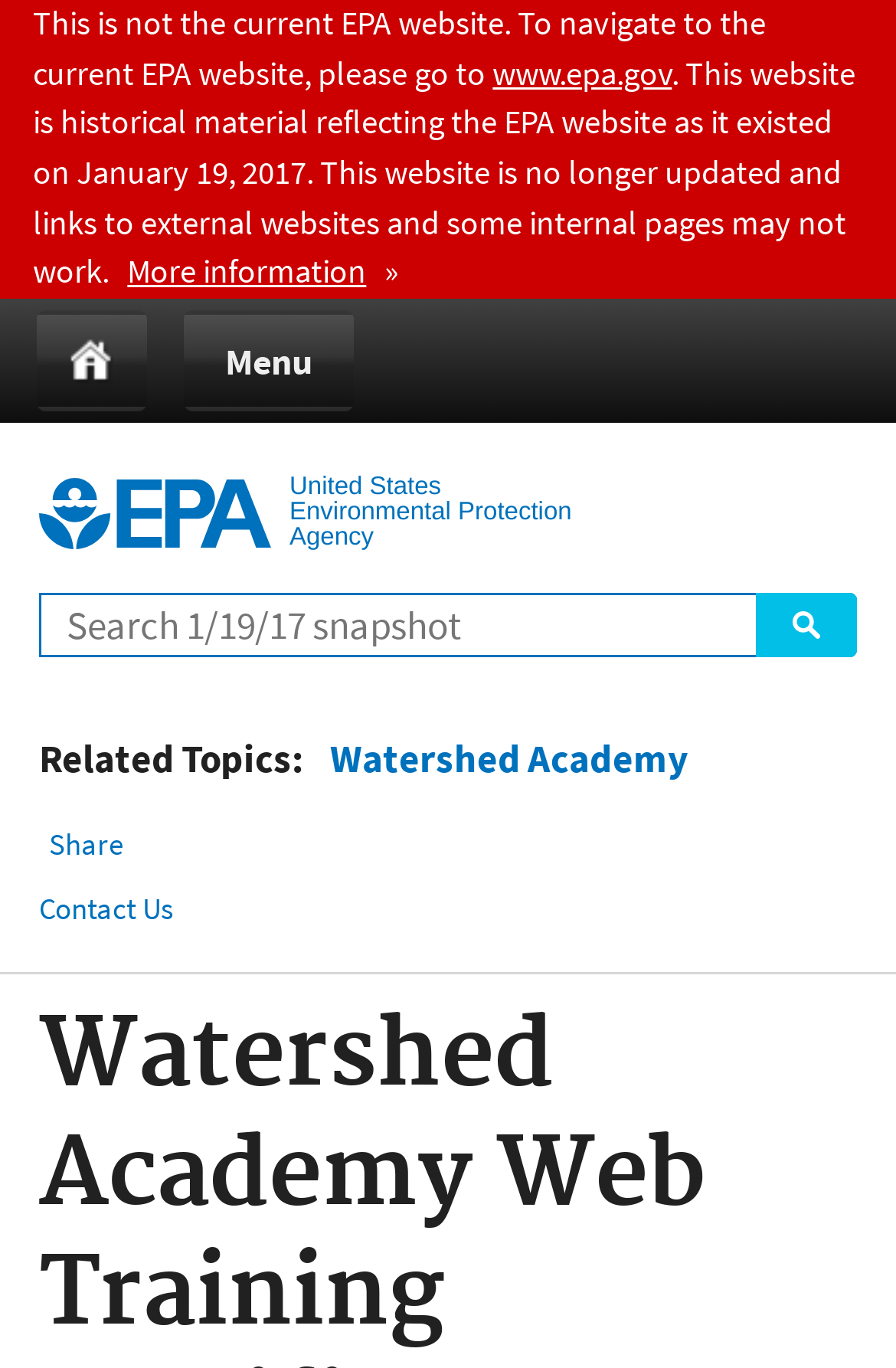Find the bounding box coordinates for the area you need to click to carry out the instruction: "Click the MENU button". The coordinates should be four float numbers between 0 and 1, indicated as [left, top, right, bottom].

None